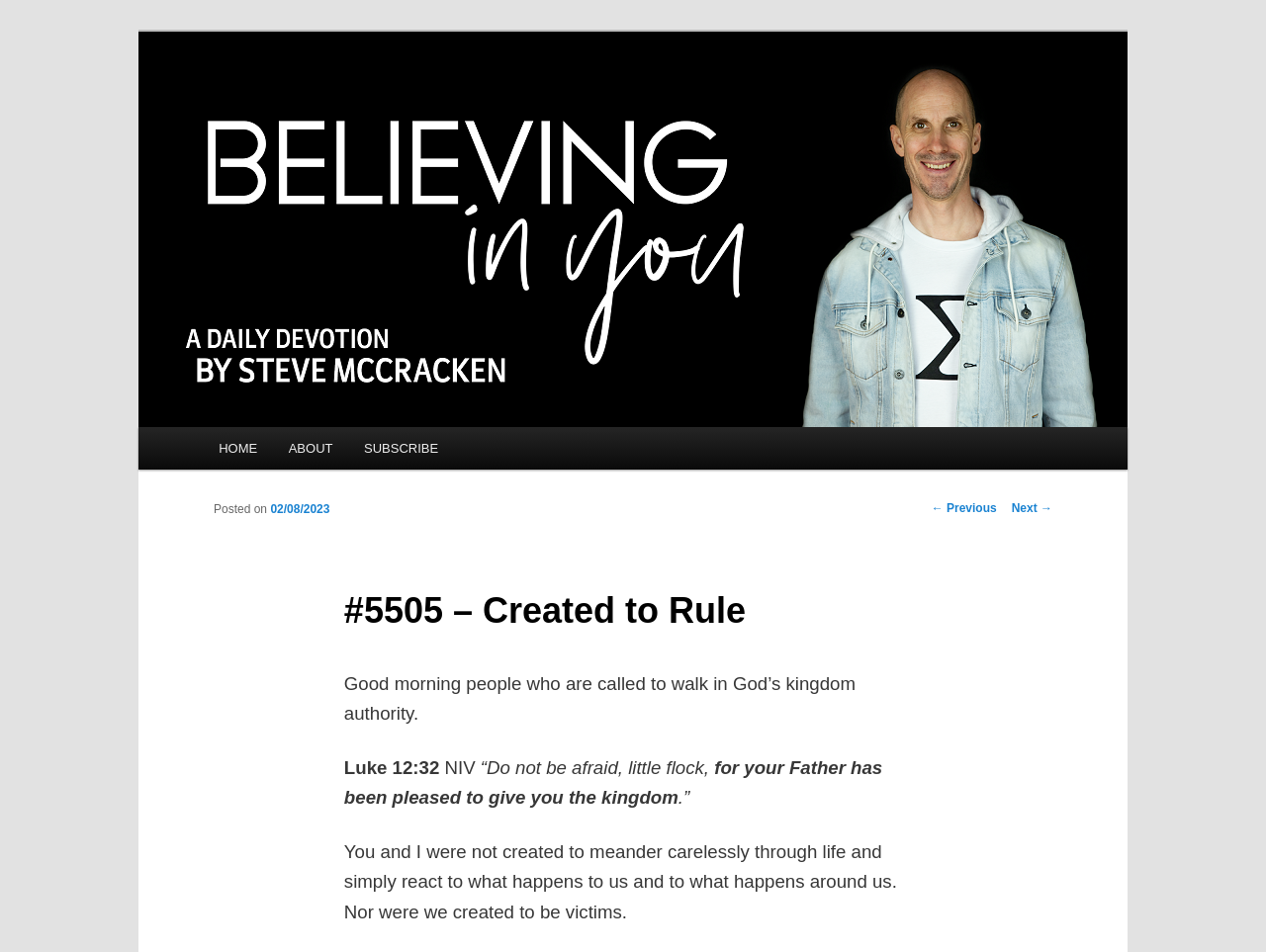Respond to the question below with a concise word or phrase:
What is the Bible verse mentioned in the devotional?

Luke 12:32